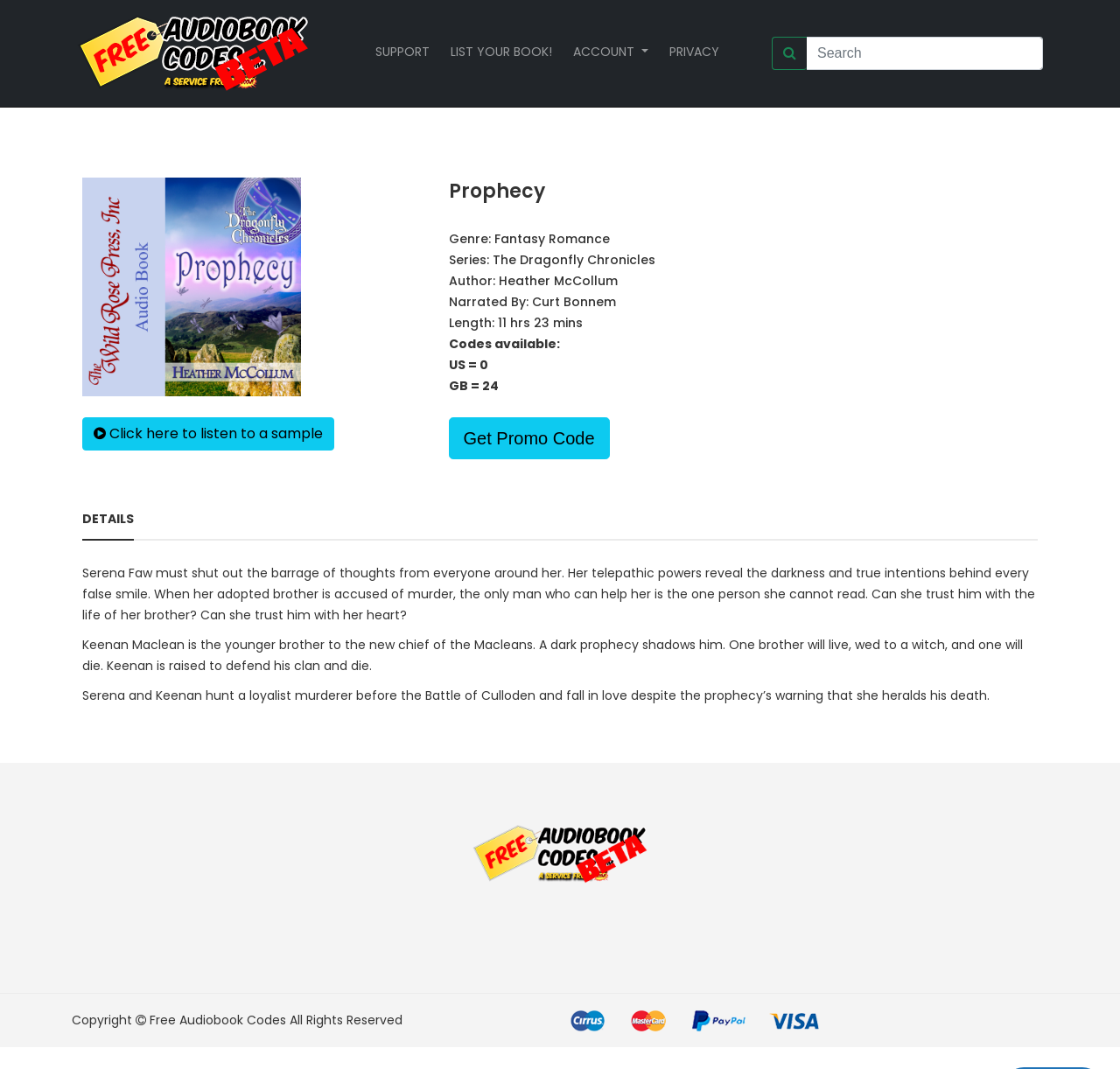Please specify the bounding box coordinates in the format (top-left x, top-left y, bottom-right x, bottom-right y), with all values as floating point numbers between 0 and 1. Identify the bounding box of the UI element described by: Free Audiobook Codes

[0.134, 0.946, 0.255, 0.962]